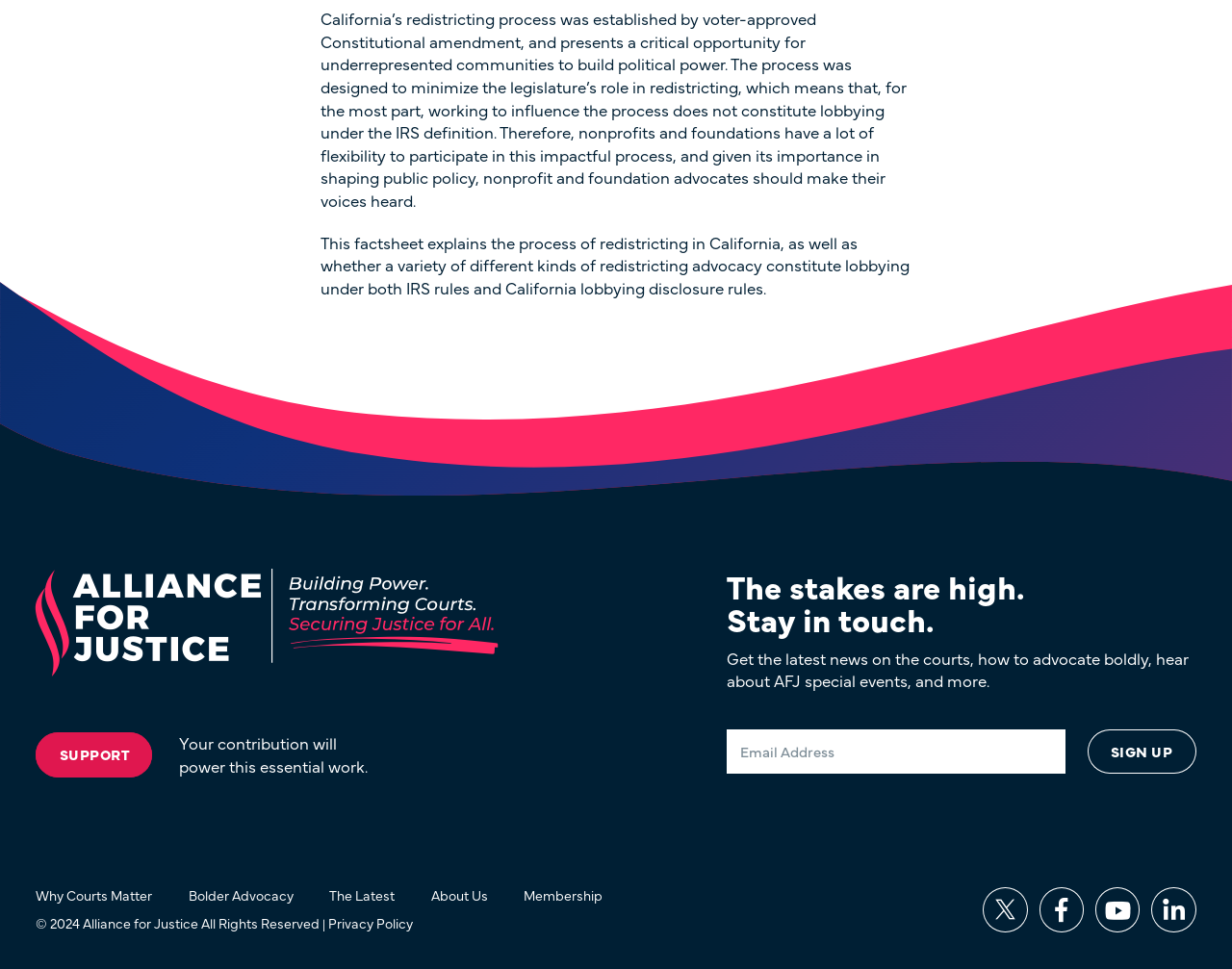Given the description "Why Courts Matter", determine the bounding box of the corresponding UI element.

[0.029, 0.913, 0.124, 0.933]